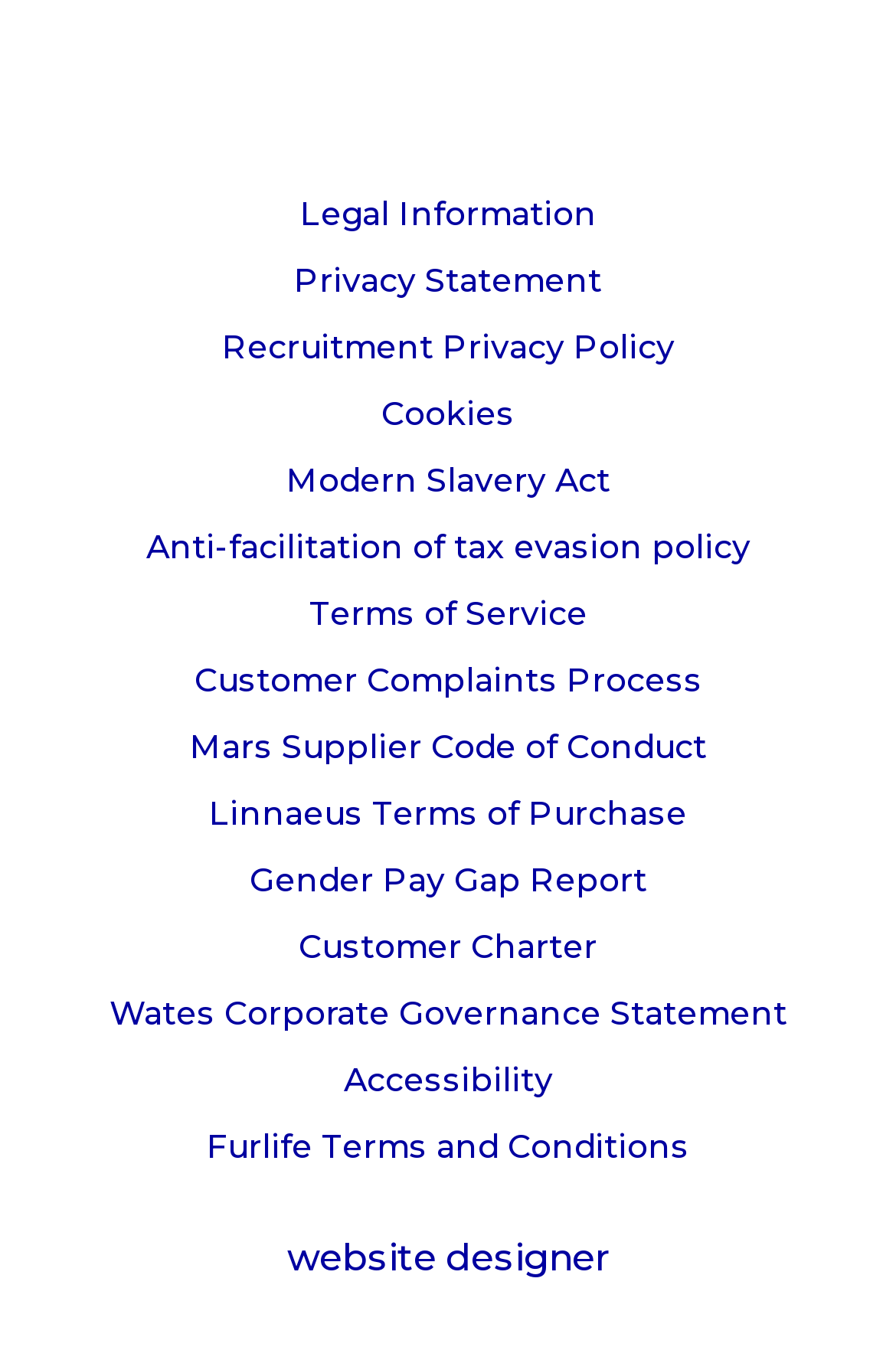Show me the bounding box coordinates of the clickable region to achieve the task as per the instruction: "Access Modern Slavery Act".

[0.319, 0.337, 0.681, 0.368]